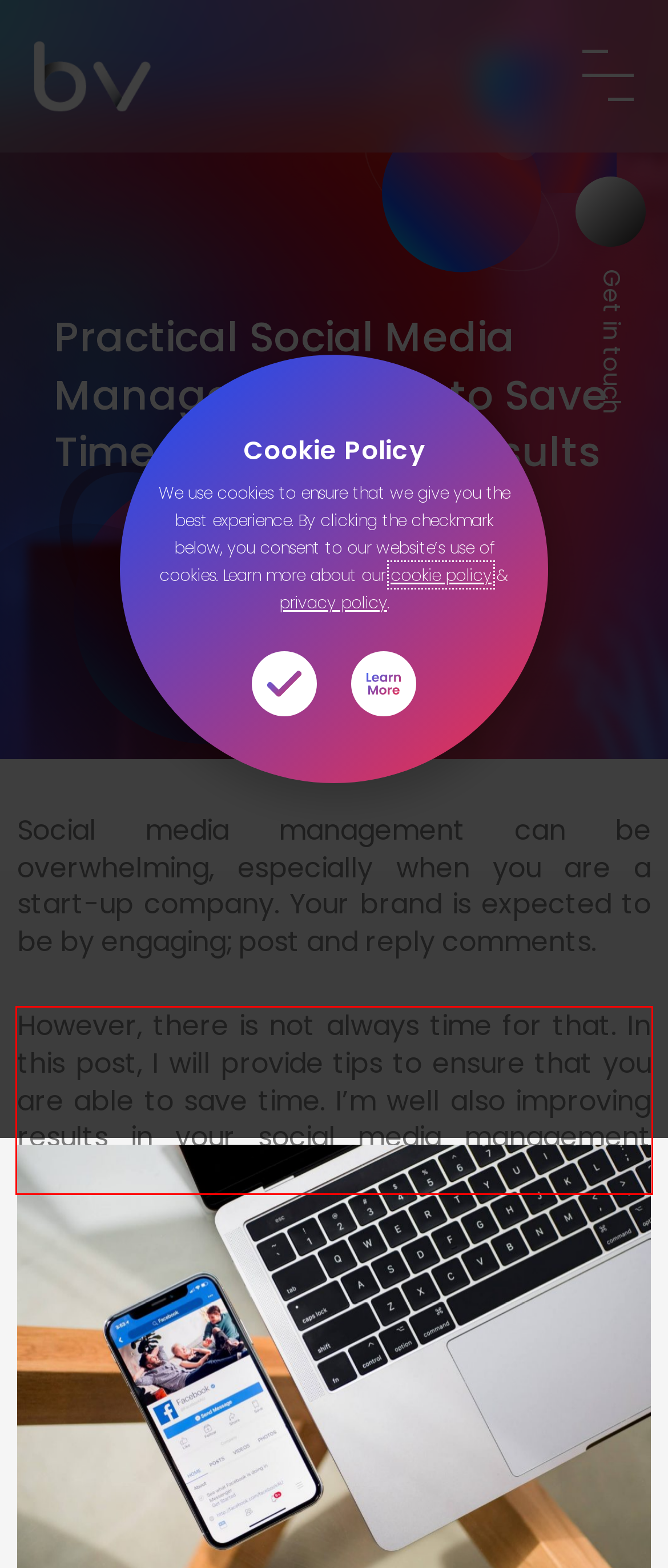Look at the screenshot of the webpage, locate the red rectangle bounding box, and generate the text content that it contains.

However, there is not always time for that. In this post, I will provide tips to ensure that you are able to save time. I’m well also improving results in your social media management process.